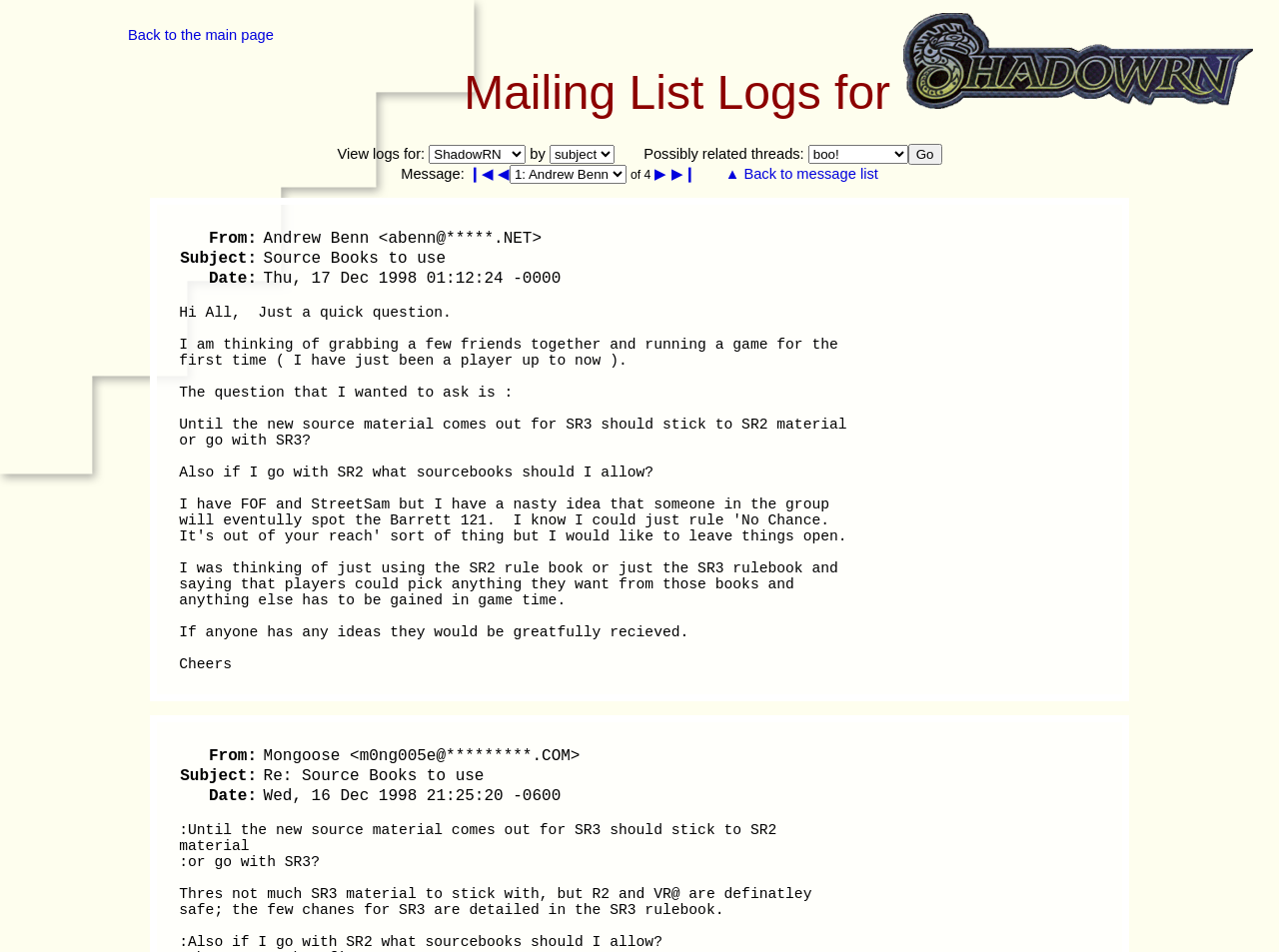Find the bounding box coordinates of the clickable element required to execute the following instruction: "Click the 'ACCESSIBILITY EXPLORE YOUR ACCESSIBILITY OPTIONS' button". Provide the coordinates as four float numbers between 0 and 1, i.e., [left, top, right, bottom].

None